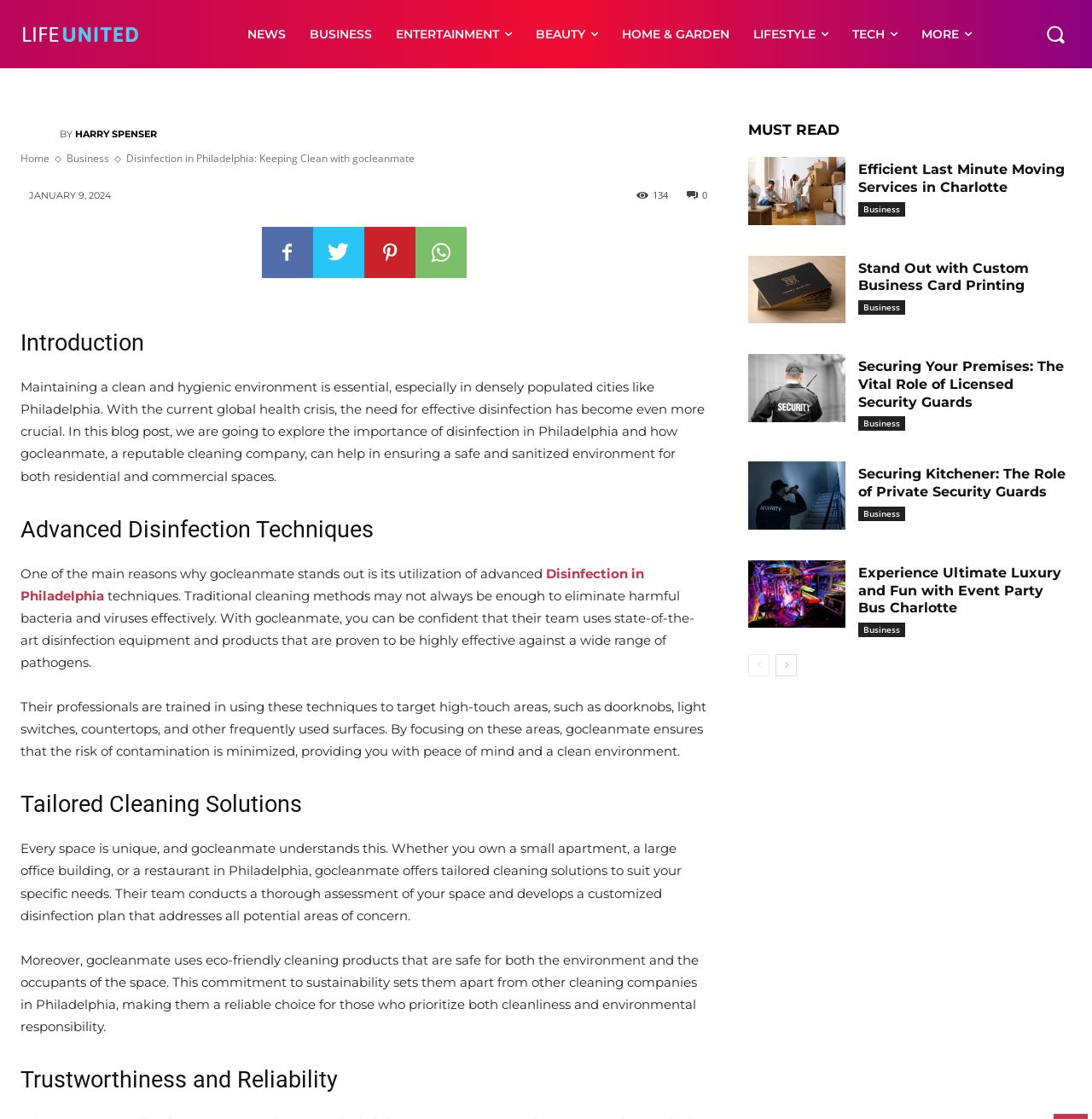Please determine the bounding box coordinates of the element to click in order to execute the following instruction: "View the 'Efficient Last Minute Moving Services in Charlotte' article". The coordinates should be four float numbers between 0 and 1, specified as [left, top, right, bottom].

[0.685, 0.14, 0.774, 0.201]